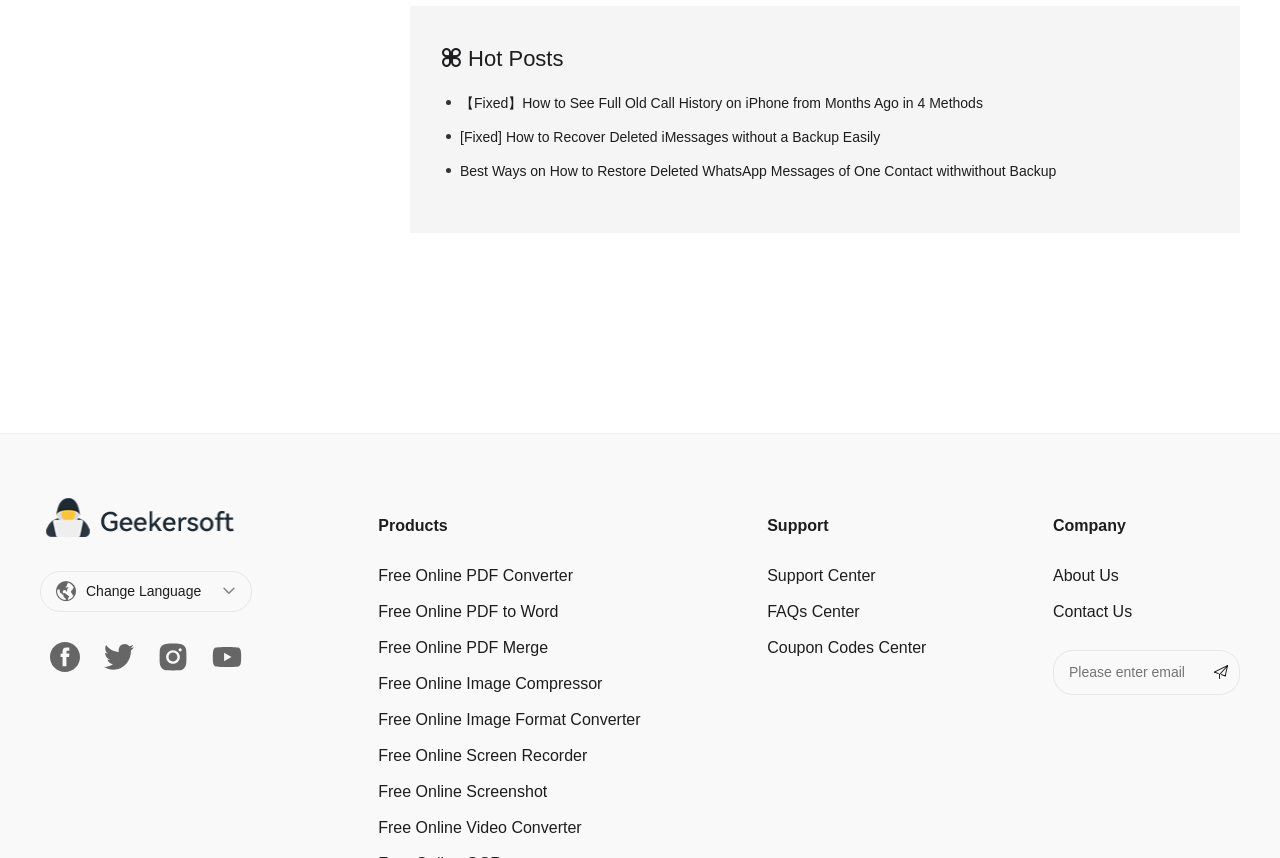Respond with a single word or phrase to the following question: What are the social media platforms linked on the webpage?

Facebook, Twitter, Instagram, Youtube